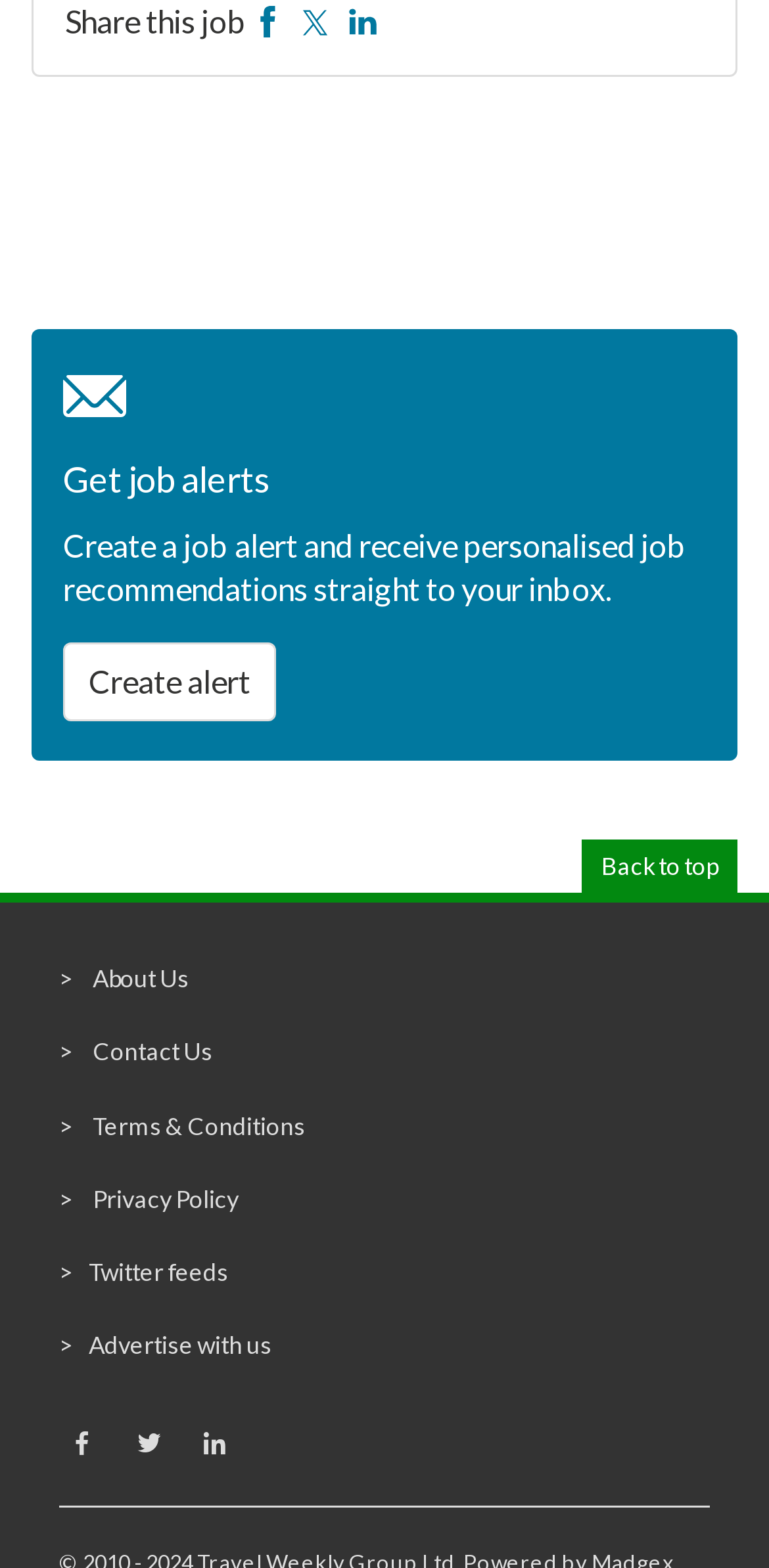Provide a brief response in the form of a single word or phrase:
What is the last item in the footer navigation?

Advertise with us